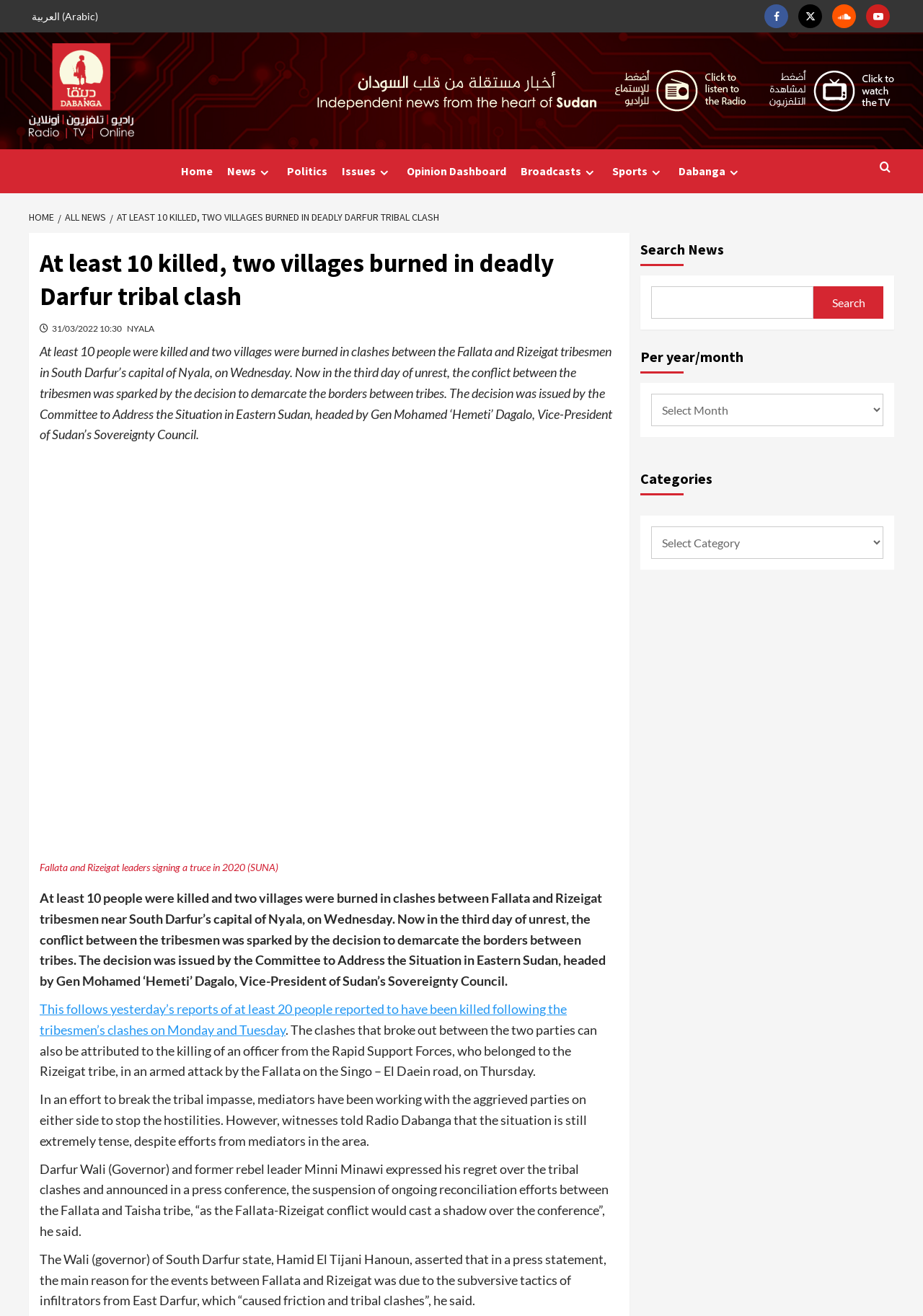How many images are displayed on the webpage?
Based on the screenshot, provide a one-word or short-phrase response.

5